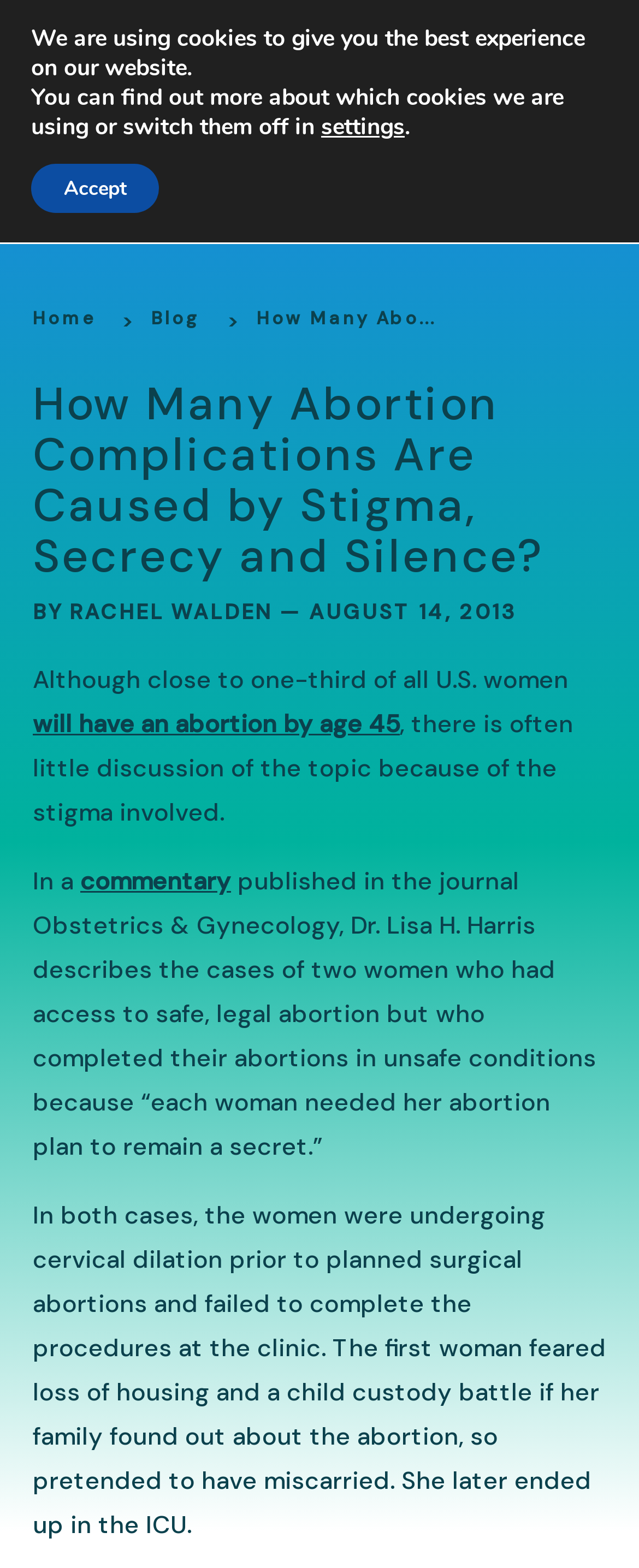Provide a thorough and detailed response to the question by examining the image: 
What is the purpose of the search bar?

The search bar is located at the top right corner of the webpage, and it allows users to search for specific content within the website. The placeholder text 'Search for:' indicates that users can enter keywords or phrases to find relevant information.